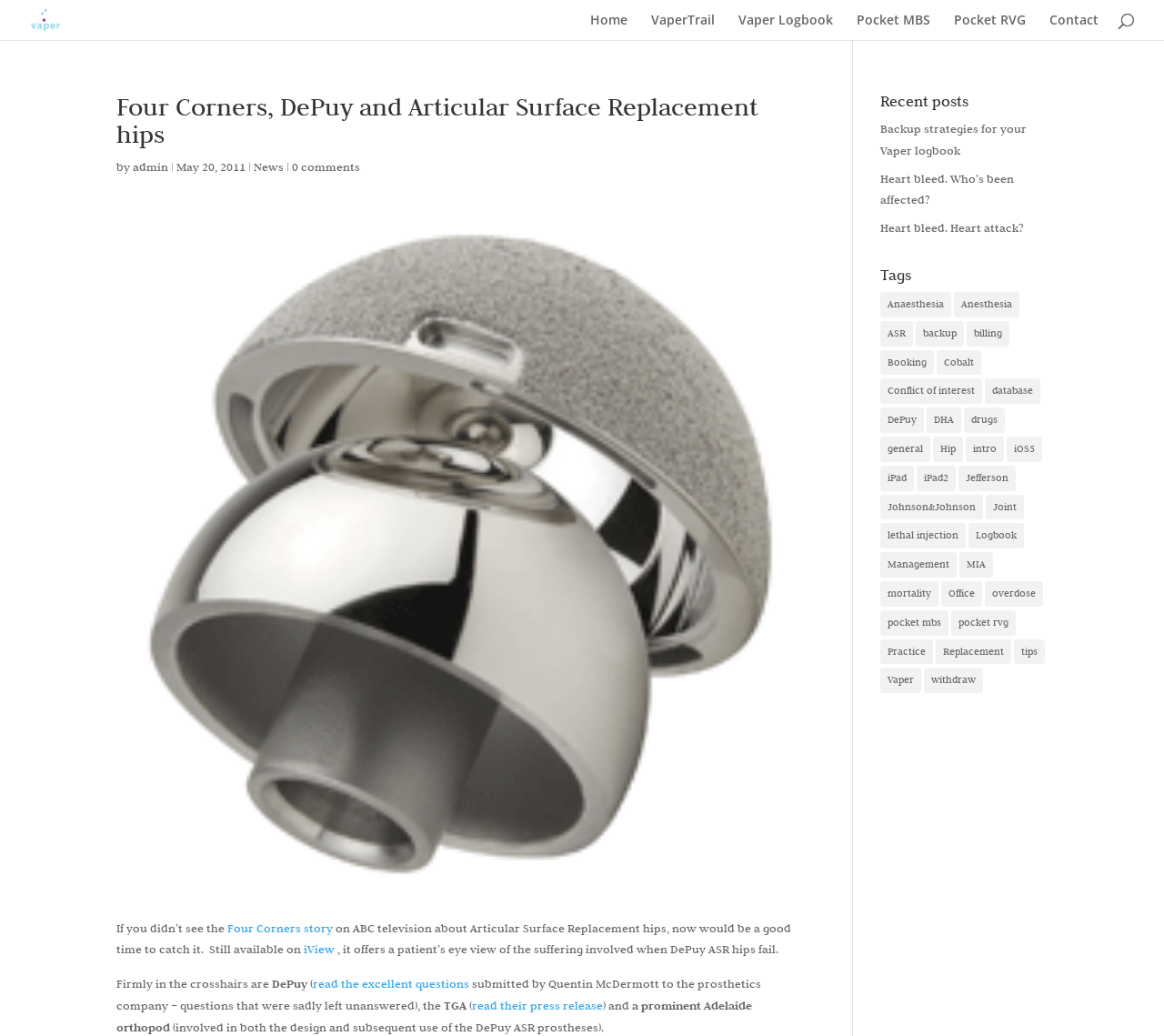Locate the bounding box coordinates of the element that needs to be clicked to carry out the instruction: "Read the 'Four Corners story' on ABC television". The coordinates should be given as four float numbers ranging from 0 to 1, i.e., [left, top, right, bottom].

[0.195, 0.888, 0.288, 0.902]